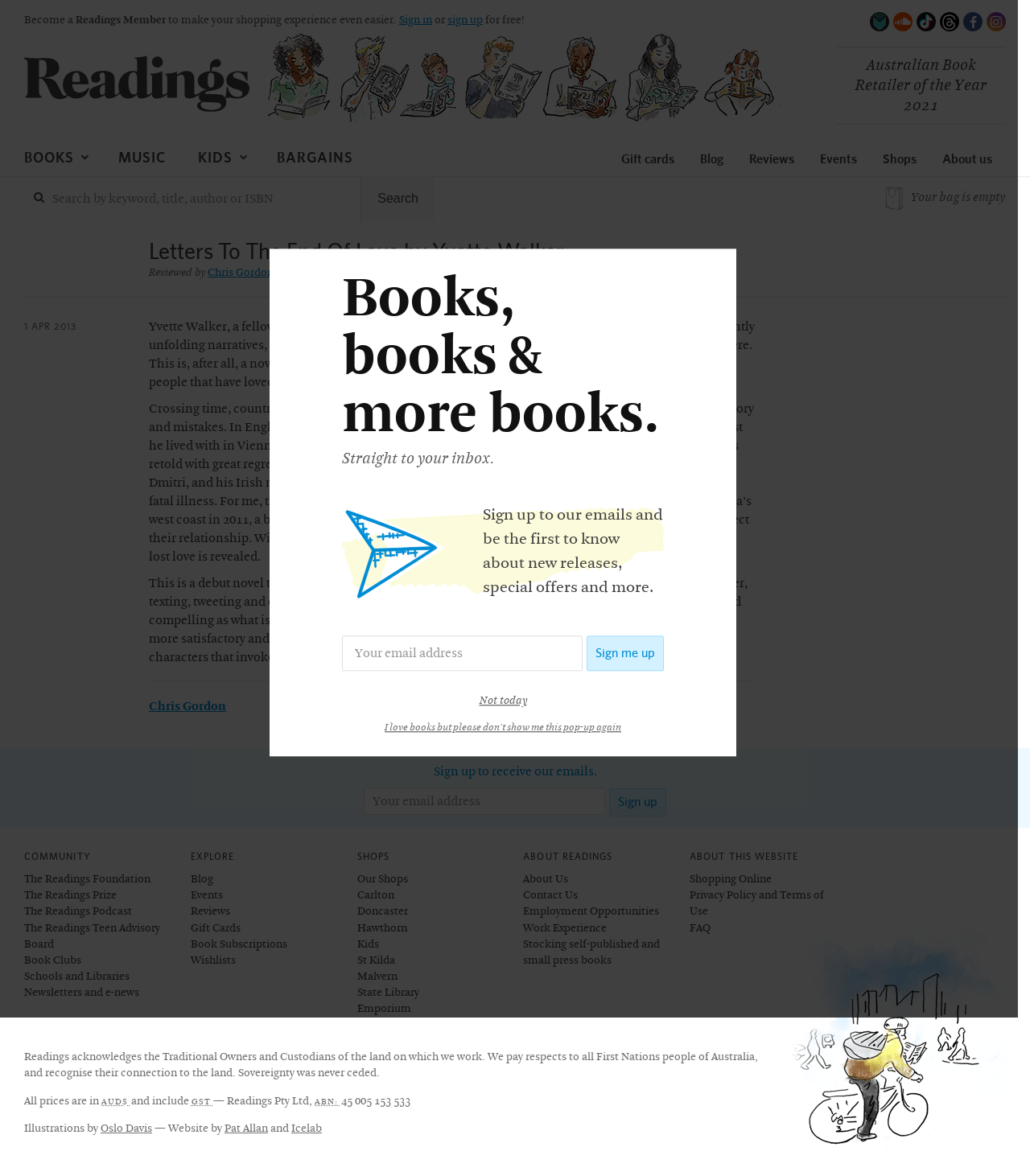Locate the coordinates of the bounding box for the clickable region that fulfills this instruction: "Search for books".

[0.043, 0.15, 0.362, 0.188]